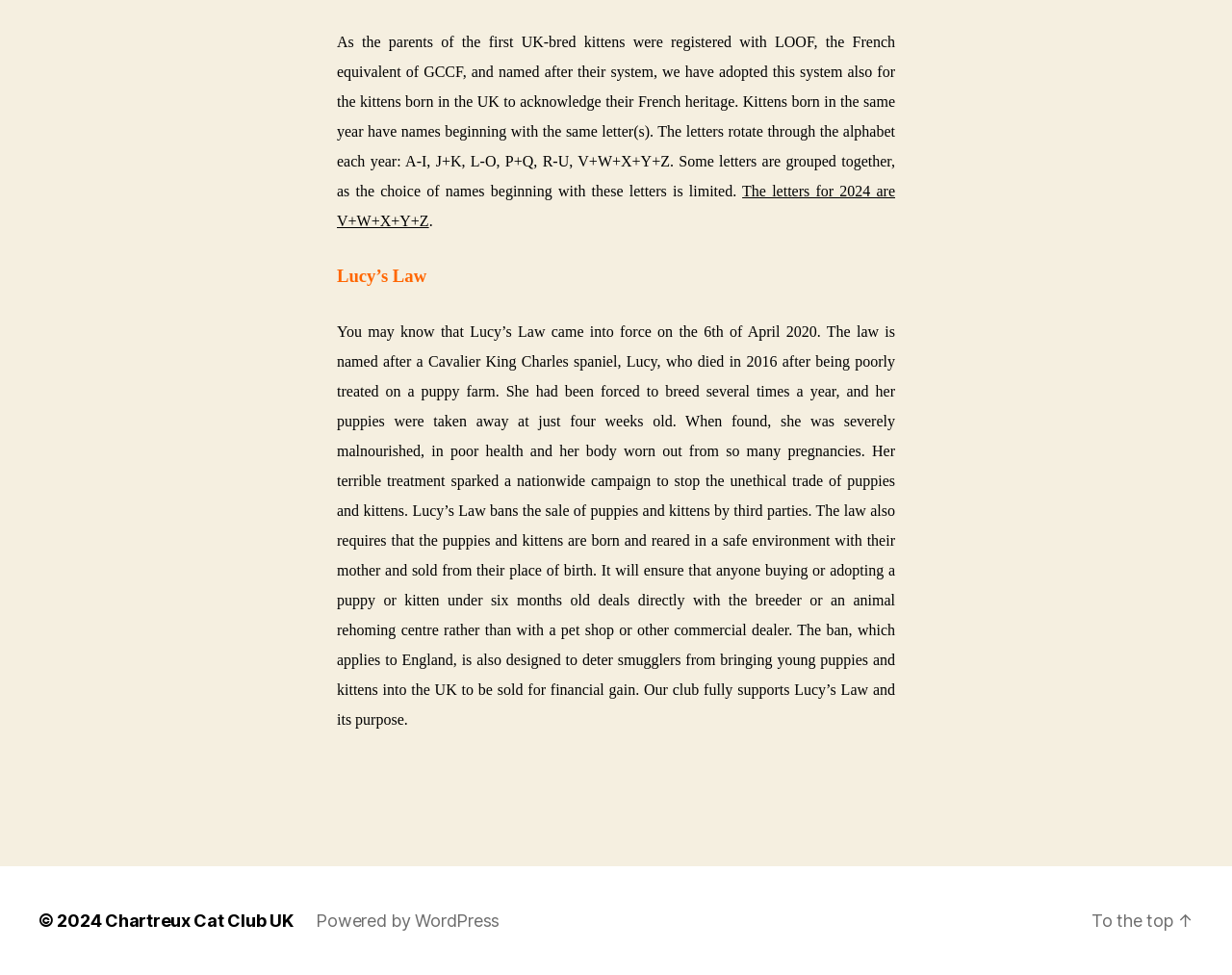What is the purpose of Lucy's Law?
Using the image, respond with a single word or phrase.

To stop unethical trade of puppies and kittens